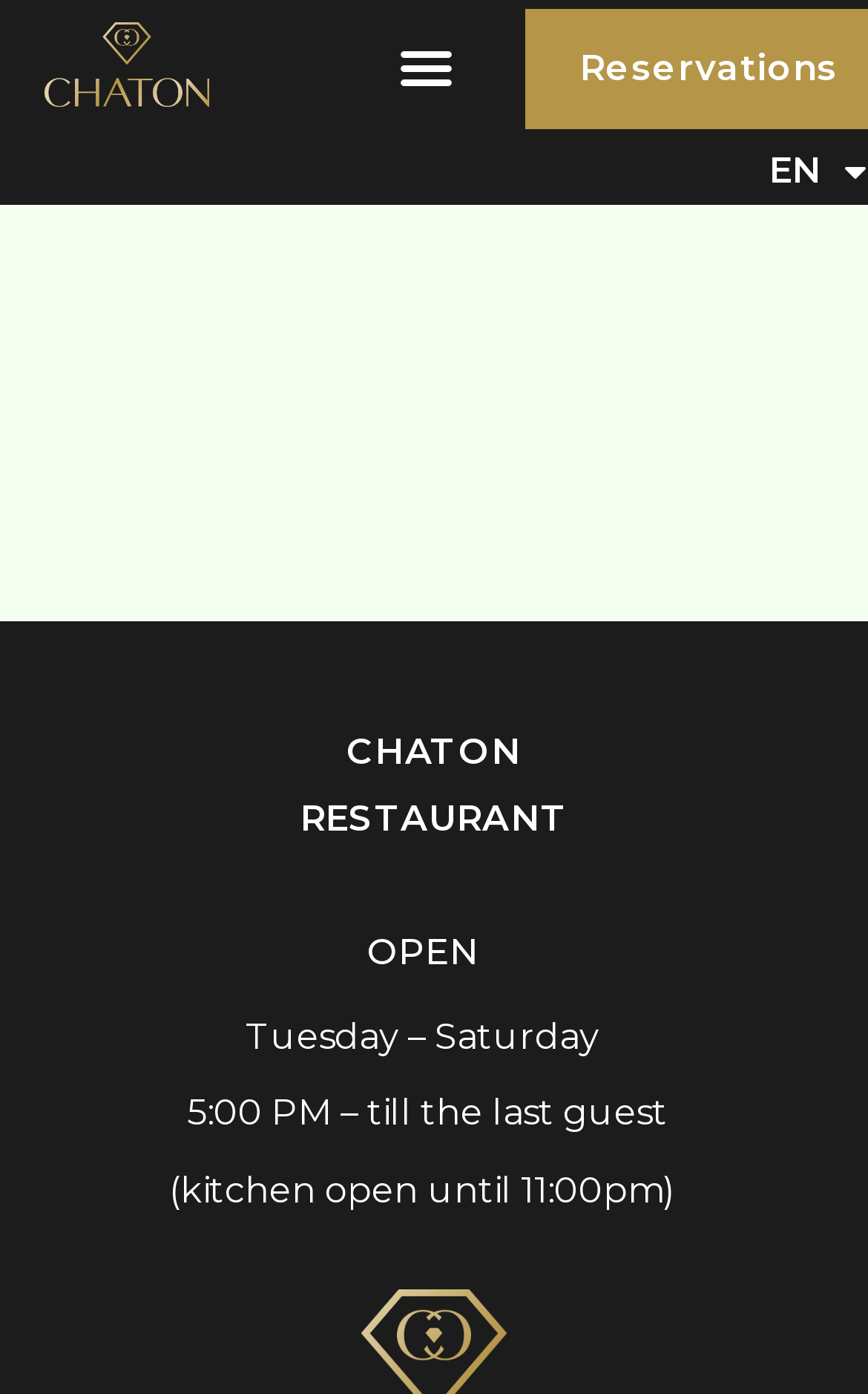Based on the visual content of the image, answer the question thoroughly: What is the name of the restaurant?

I determined the answer by looking at the heading element 'CHATON RESTAURANT' which is a prominent element on the webpage, indicating that it is the name of the restaurant.